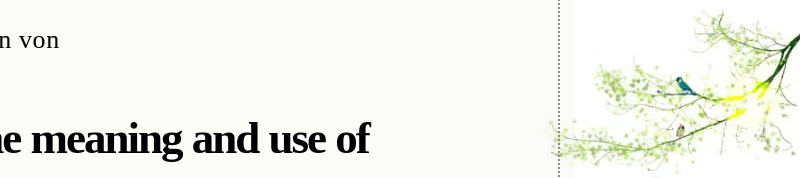Identify and describe all the elements present in the image.

The image features an artistic design aligned with the theme of a blog post titled "The meaning and use of German 'halt'." Above this title, the phrase "Tag Archives: halten von" is elegantly displayed, suggesting a focus on the German language and its nuances. Accompanying the text is a whimsical illustration of branches adorned with delicate foliage, intertwining with hints of color that symbolize growth and creativity. The design complements the educational subject matter, enhancing the overall appeal of the blog aimed at learners of German.